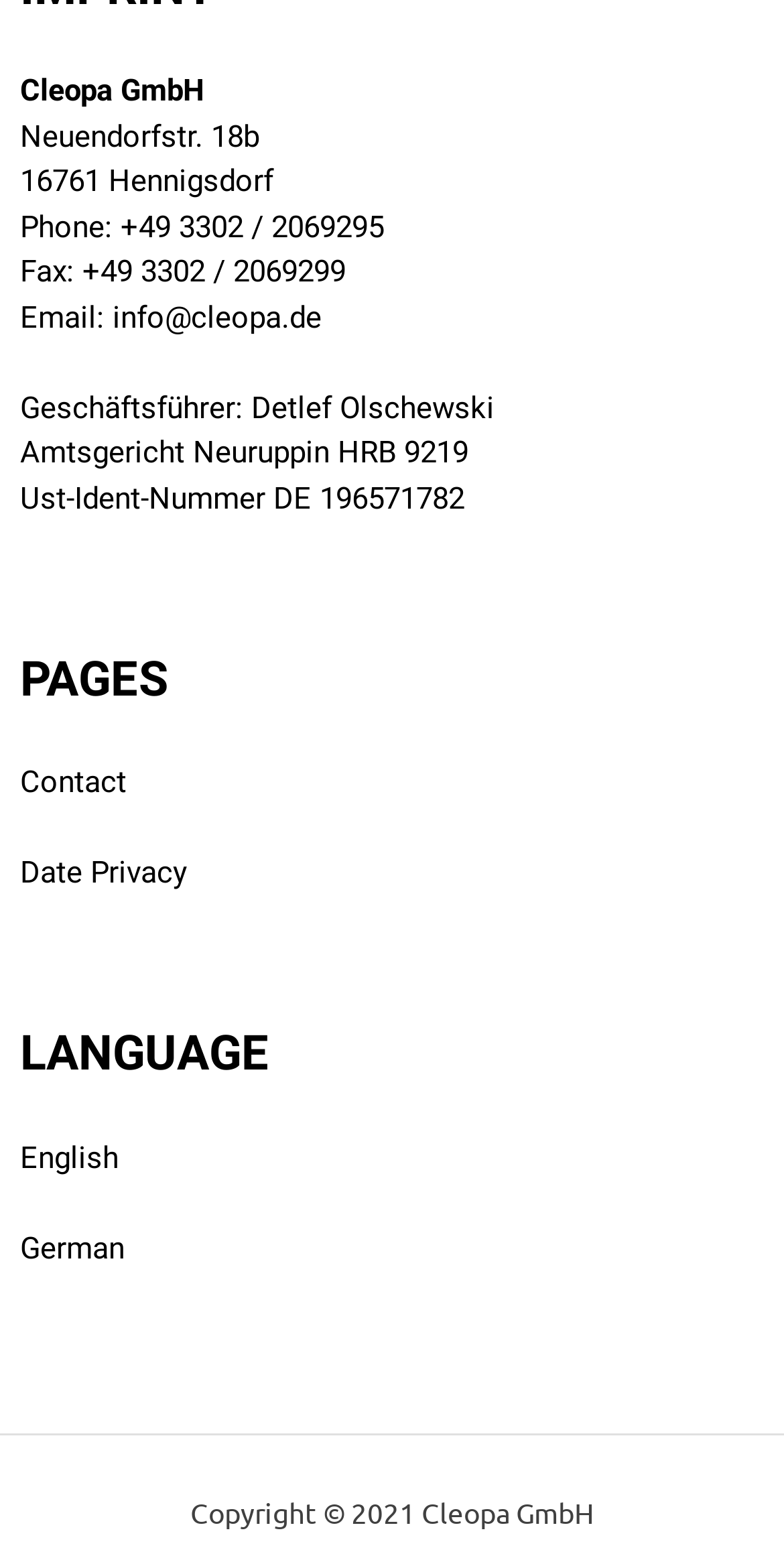Using the format (top-left x, top-left y, bottom-right x, bottom-right y), and given the element description, identify the bounding box coordinates within the screenshot: German

[0.026, 0.791, 0.159, 0.815]